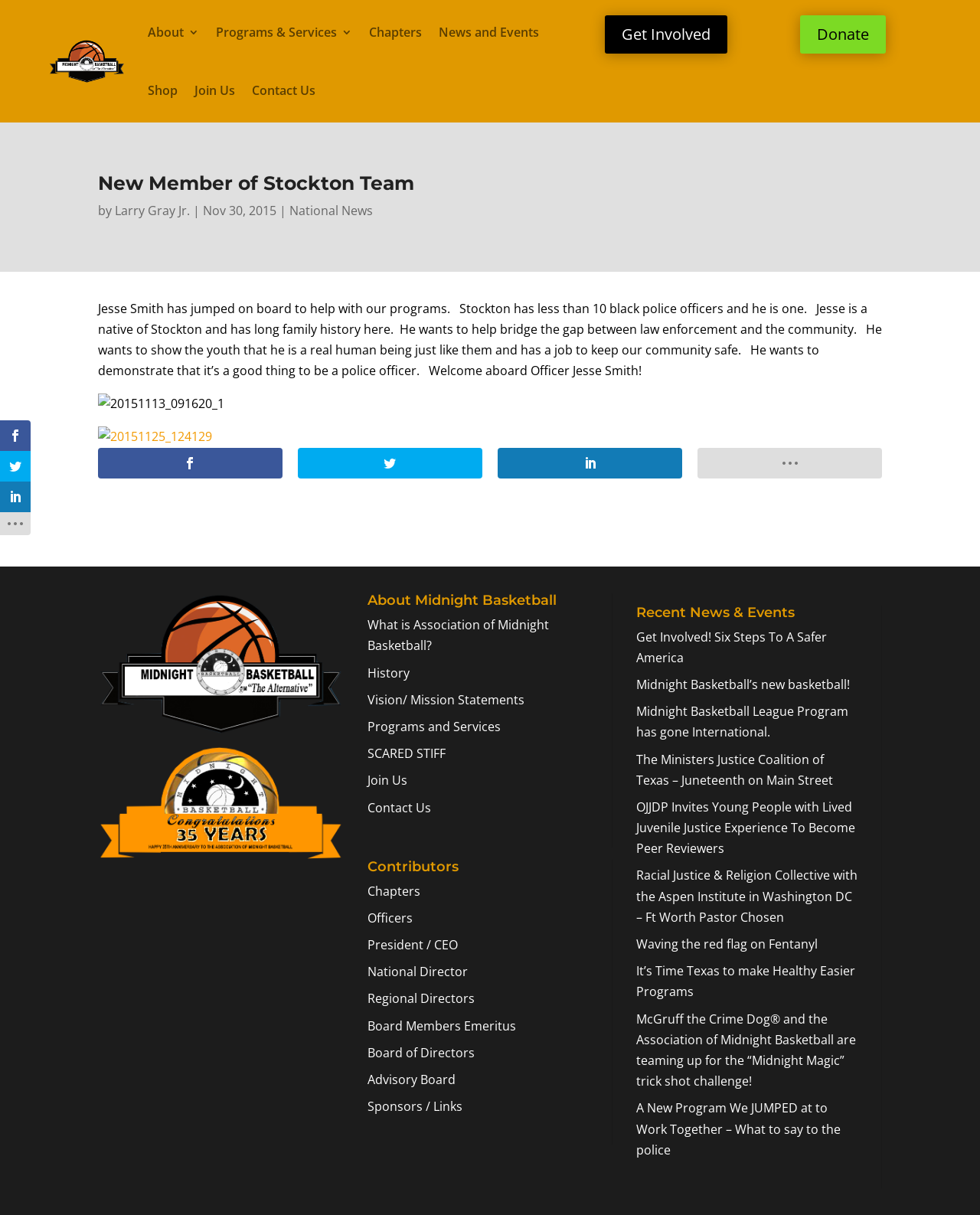Pinpoint the bounding box coordinates of the area that must be clicked to complete this instruction: "Click on 'About 3'".

[0.151, 0.003, 0.203, 0.05]